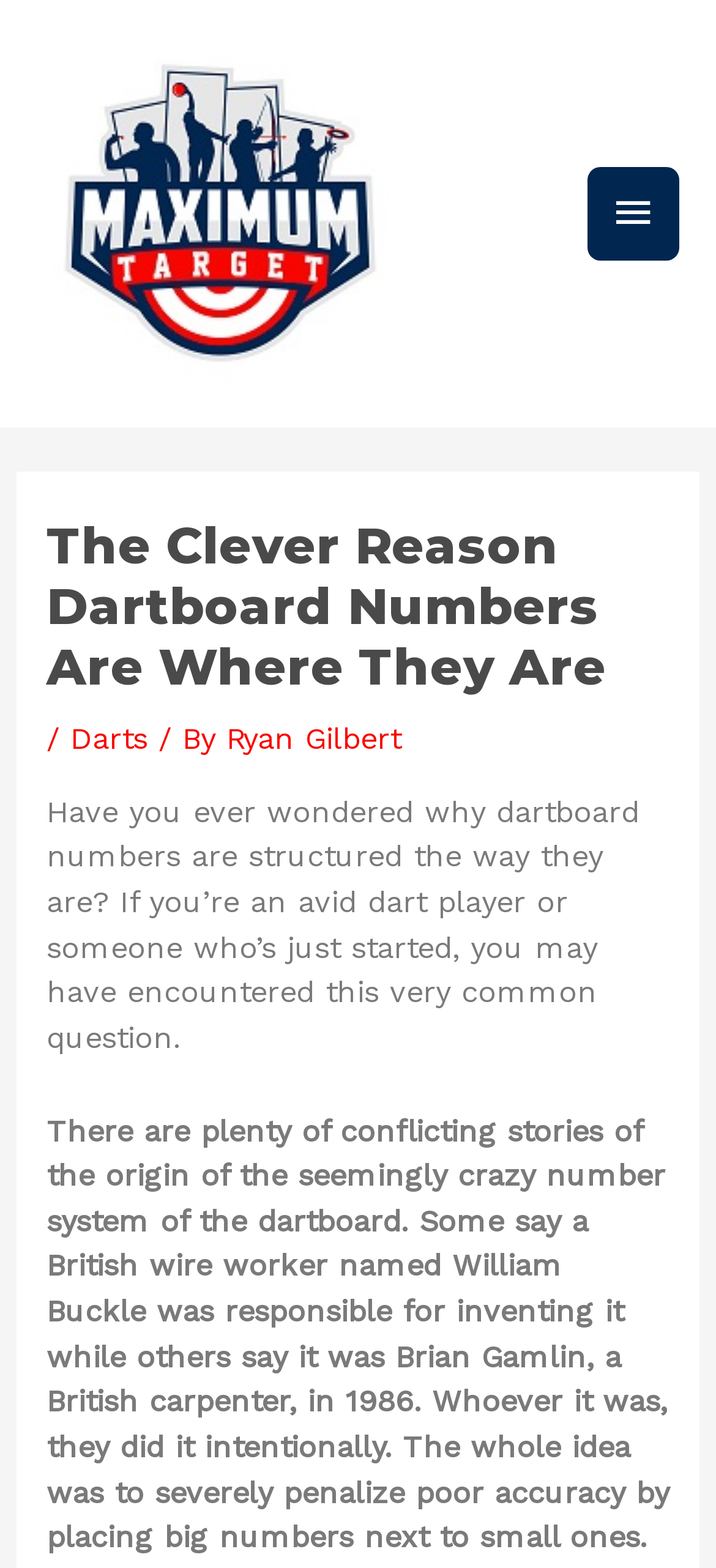Identify the coordinates of the bounding box for the element described below: "Darts". Return the coordinates as four float numbers between 0 and 1: [left, top, right, bottom].

[0.098, 0.459, 0.206, 0.482]